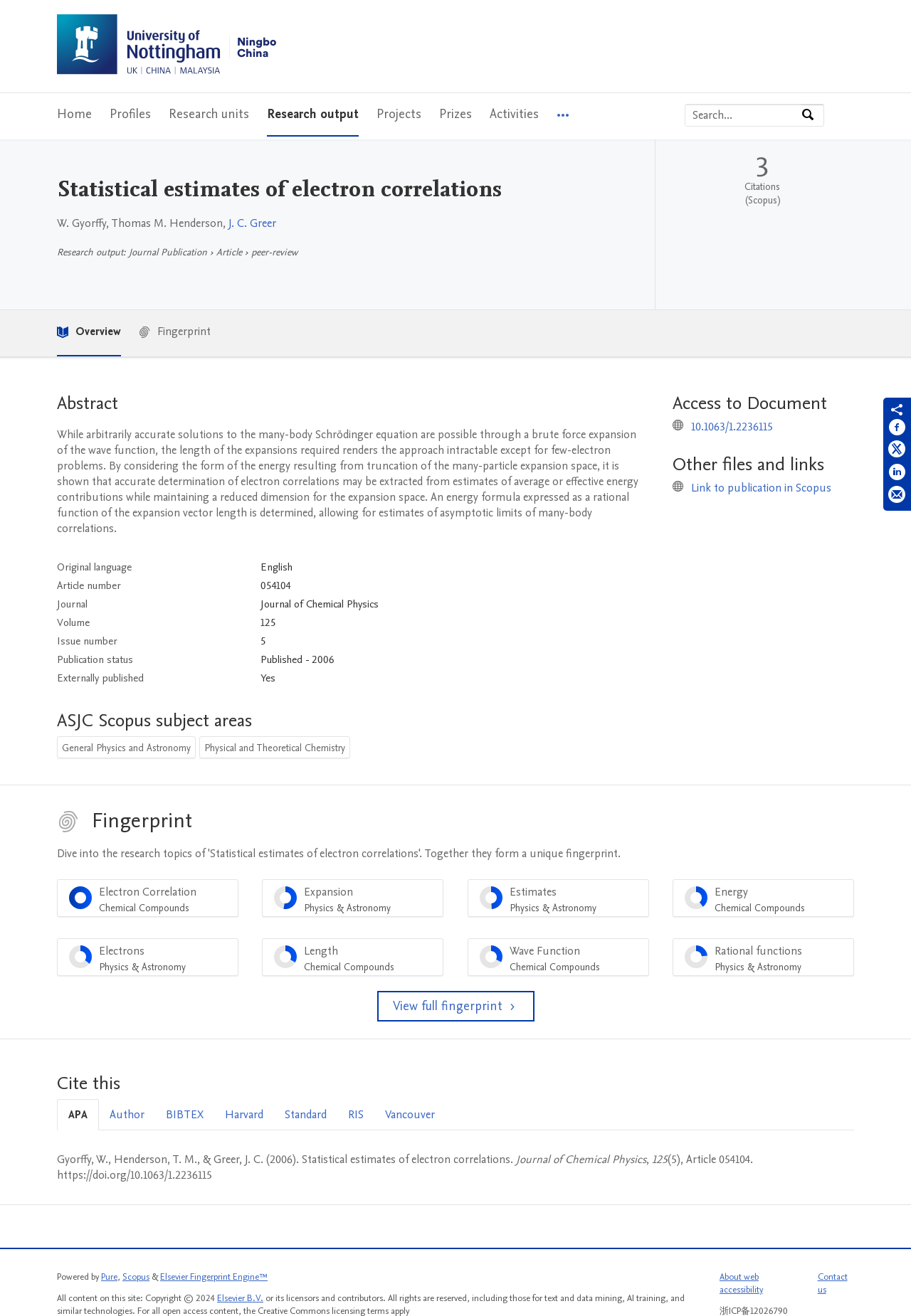Determine the bounding box coordinates of the clickable region to execute the instruction: "Access the document". The coordinates should be four float numbers between 0 and 1, denoted as [left, top, right, bottom].

[0.759, 0.318, 0.849, 0.33]